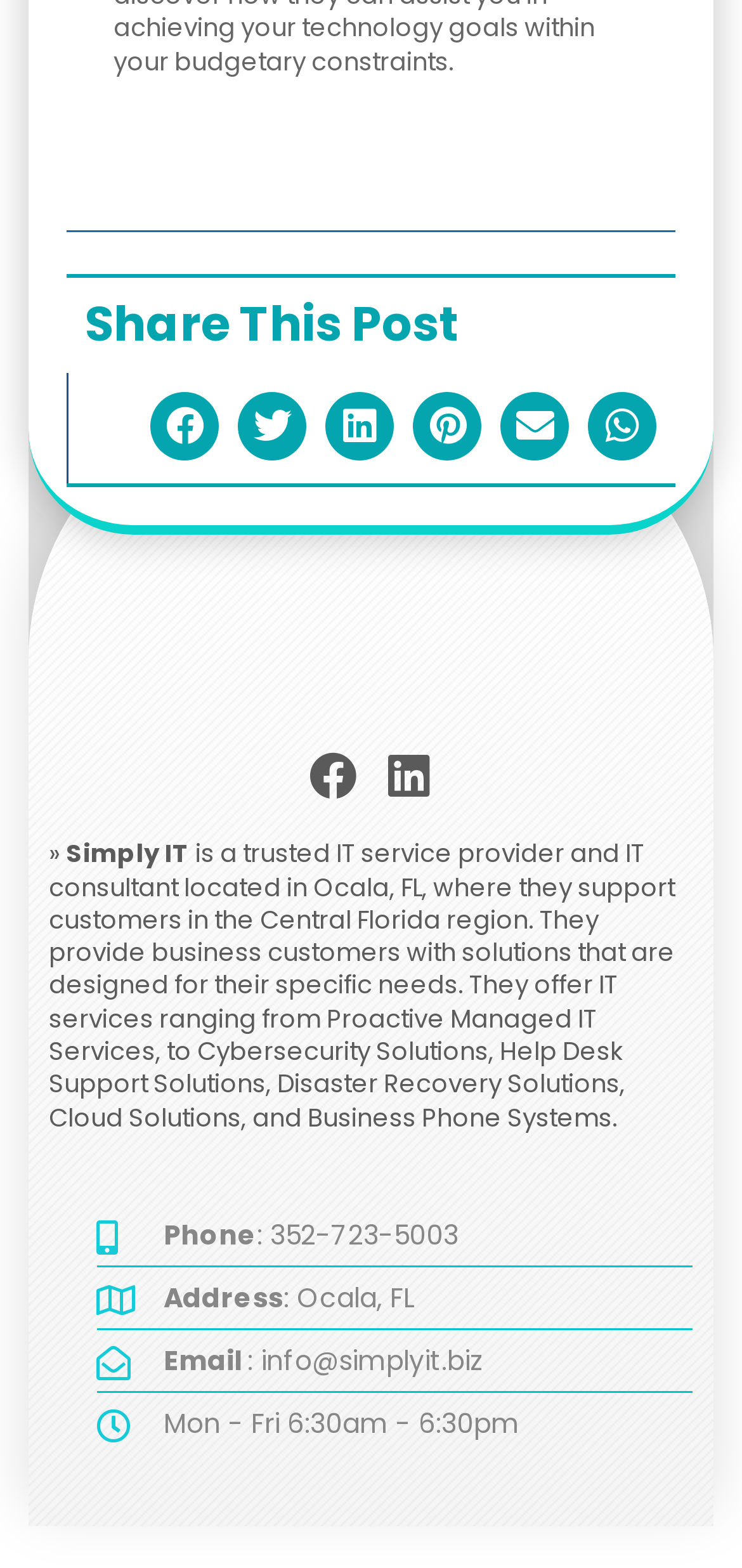Pinpoint the bounding box coordinates of the area that should be clicked to complete the following instruction: "Share on facebook". The coordinates must be given as four float numbers between 0 and 1, i.e., [left, top, right, bottom].

[0.204, 0.25, 0.296, 0.294]